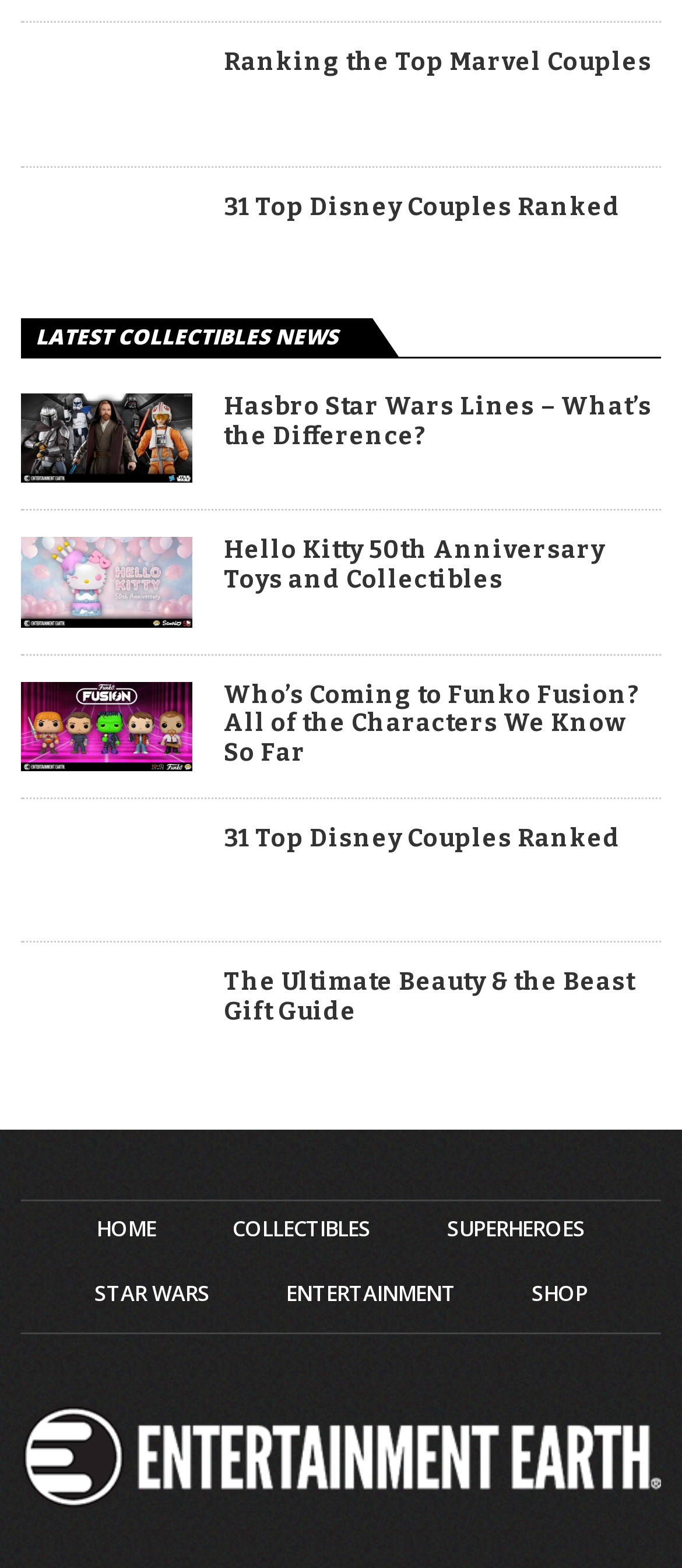Find the bounding box coordinates of the element's region that should be clicked in order to follow the given instruction: "View Entertainment Earth news". The coordinates should consist of four float numbers between 0 and 1, i.e., [left, top, right, bottom].

[0.031, 0.949, 0.969, 0.965]